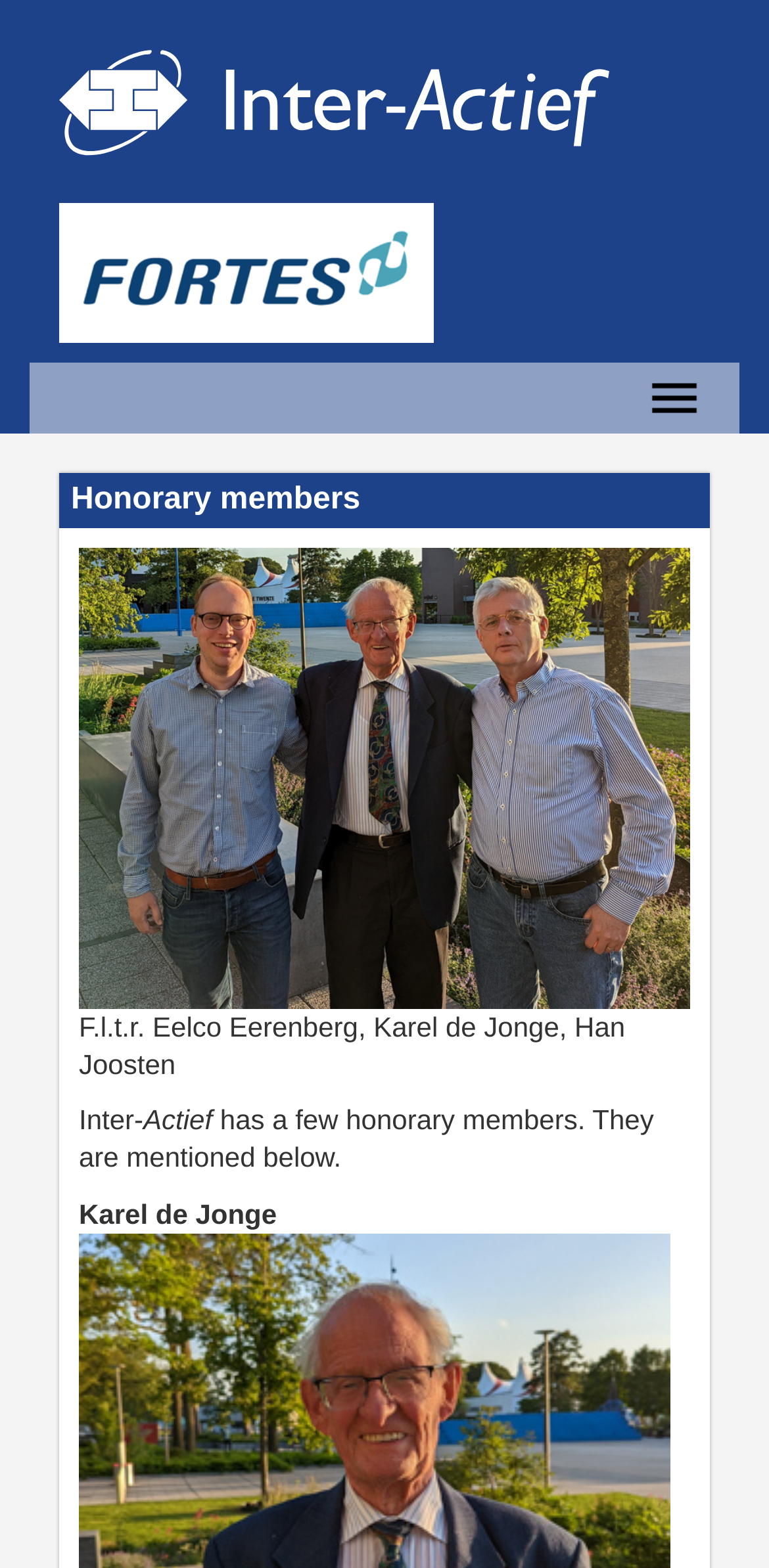What is the name of the study association?
Craft a detailed and extensive response to the question.

I determined the answer by looking at the image element with the text 'Inter-/Actief/' at the top of the page, which suggests that it is the logo or name of the study association.